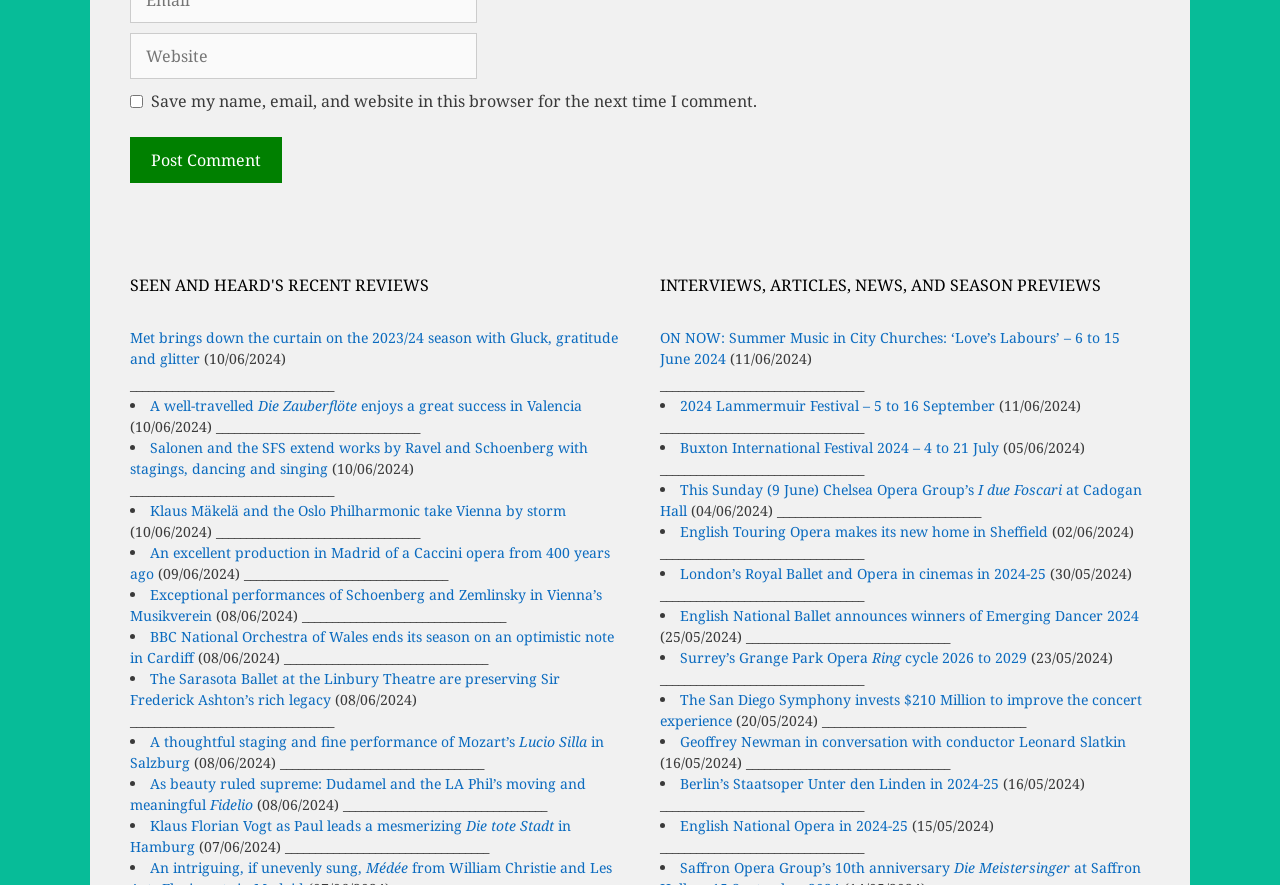Provide a brief response to the question below using one word or phrase:
What is the format of the dates in the webpage?

DD/MM/YYYY